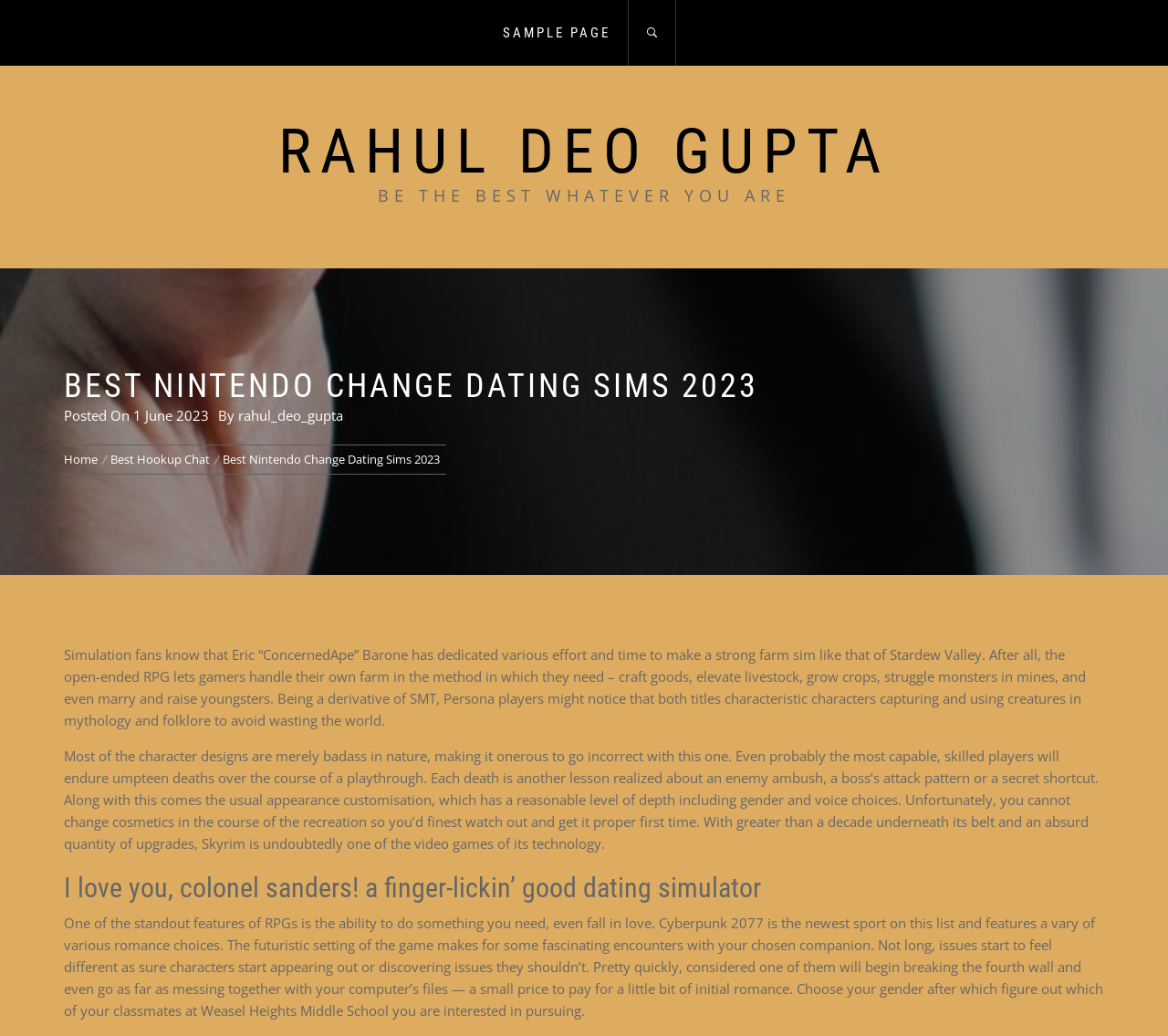Determine the bounding box coordinates of the region I should click to achieve the following instruction: "Click SAMPLE PAGE". Ensure the bounding box coordinates are four float numbers between 0 and 1, i.e., [left, top, right, bottom].

[0.418, 0.0, 0.534, 0.063]